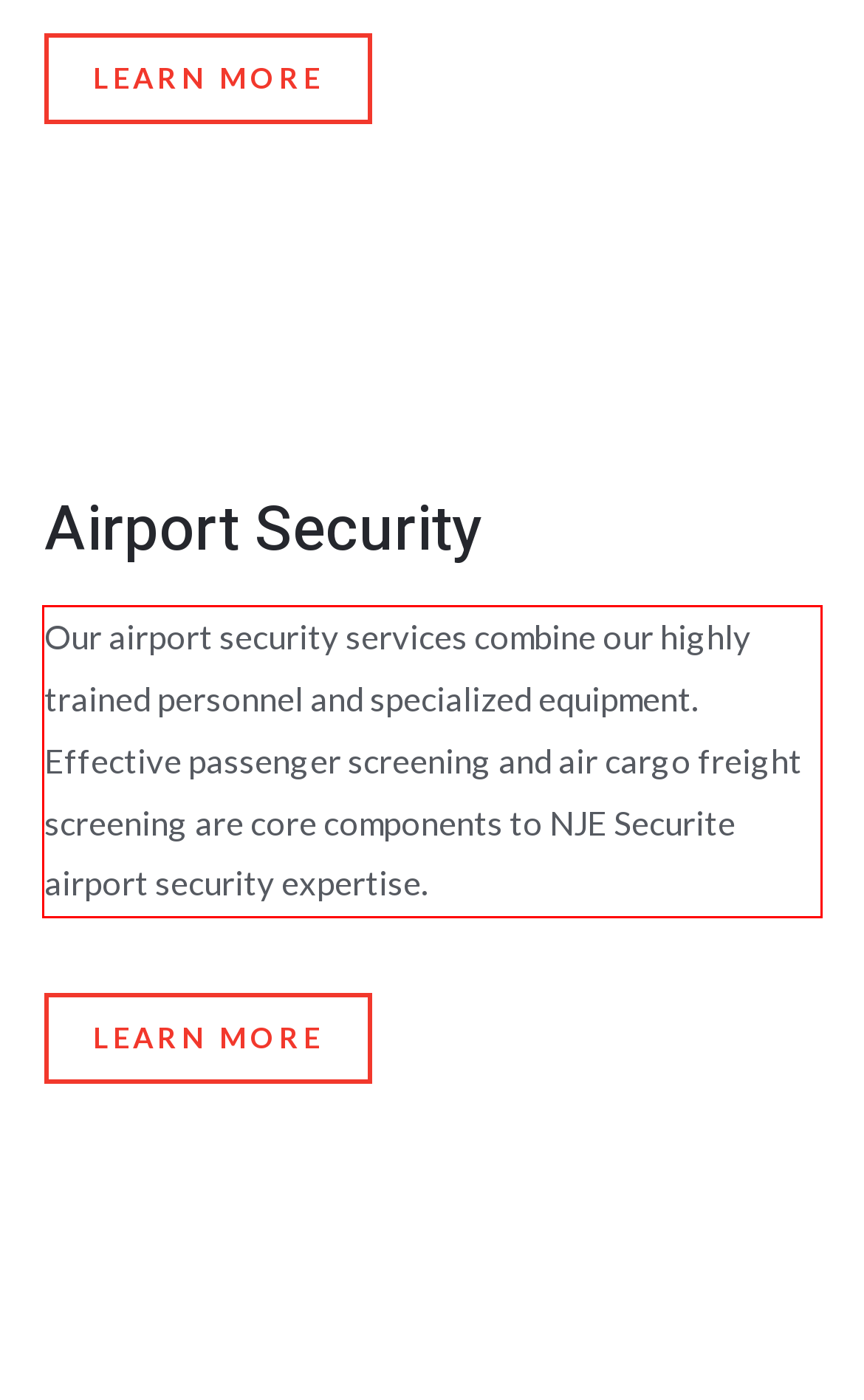Please examine the webpage screenshot and extract the text within the red bounding box using OCR.

Our airport security services combine our highly trained personnel and specialized equipment. Effective passenger screening and air cargo freight screening are core components to NJE Securite airport security expertise.